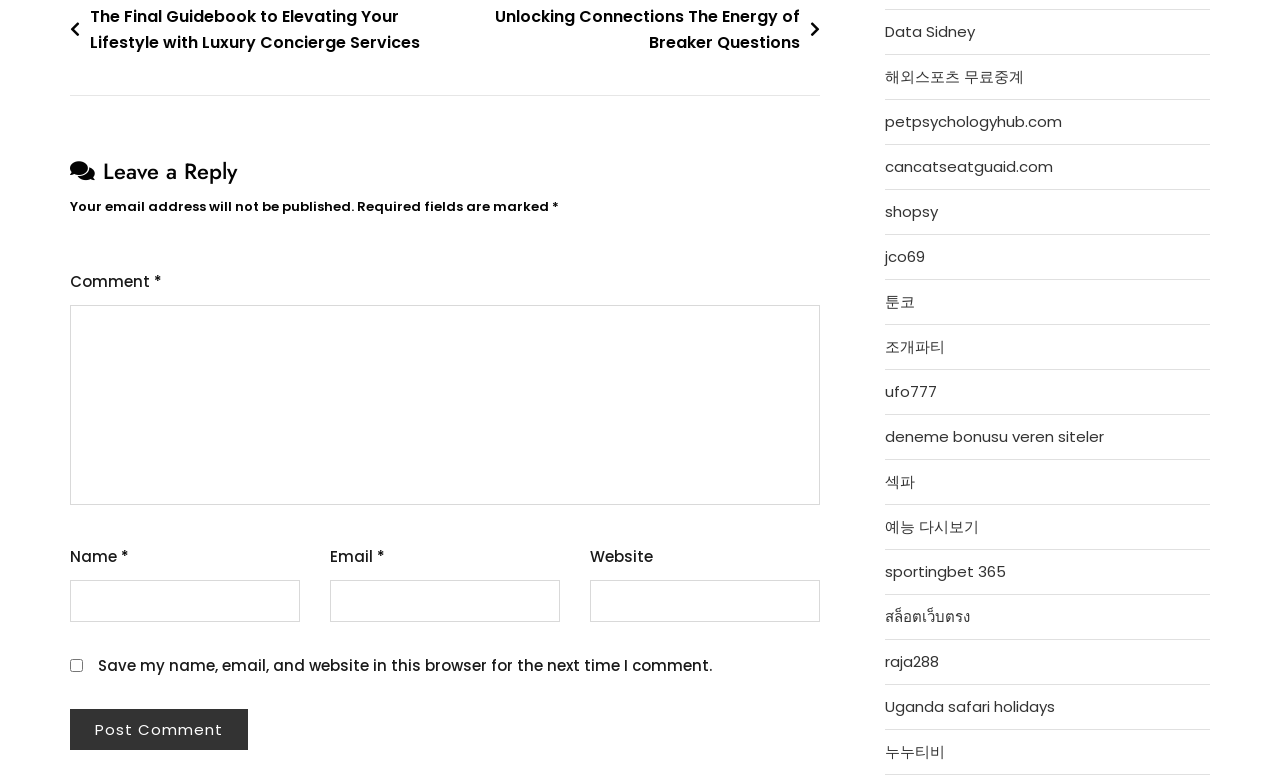Please identify the bounding box coordinates of the clickable area that will fulfill the following instruction: "Enter your name". The coordinates should be in the format of four float numbers between 0 and 1, i.e., [left, top, right, bottom].

[0.055, 0.74, 0.234, 0.793]